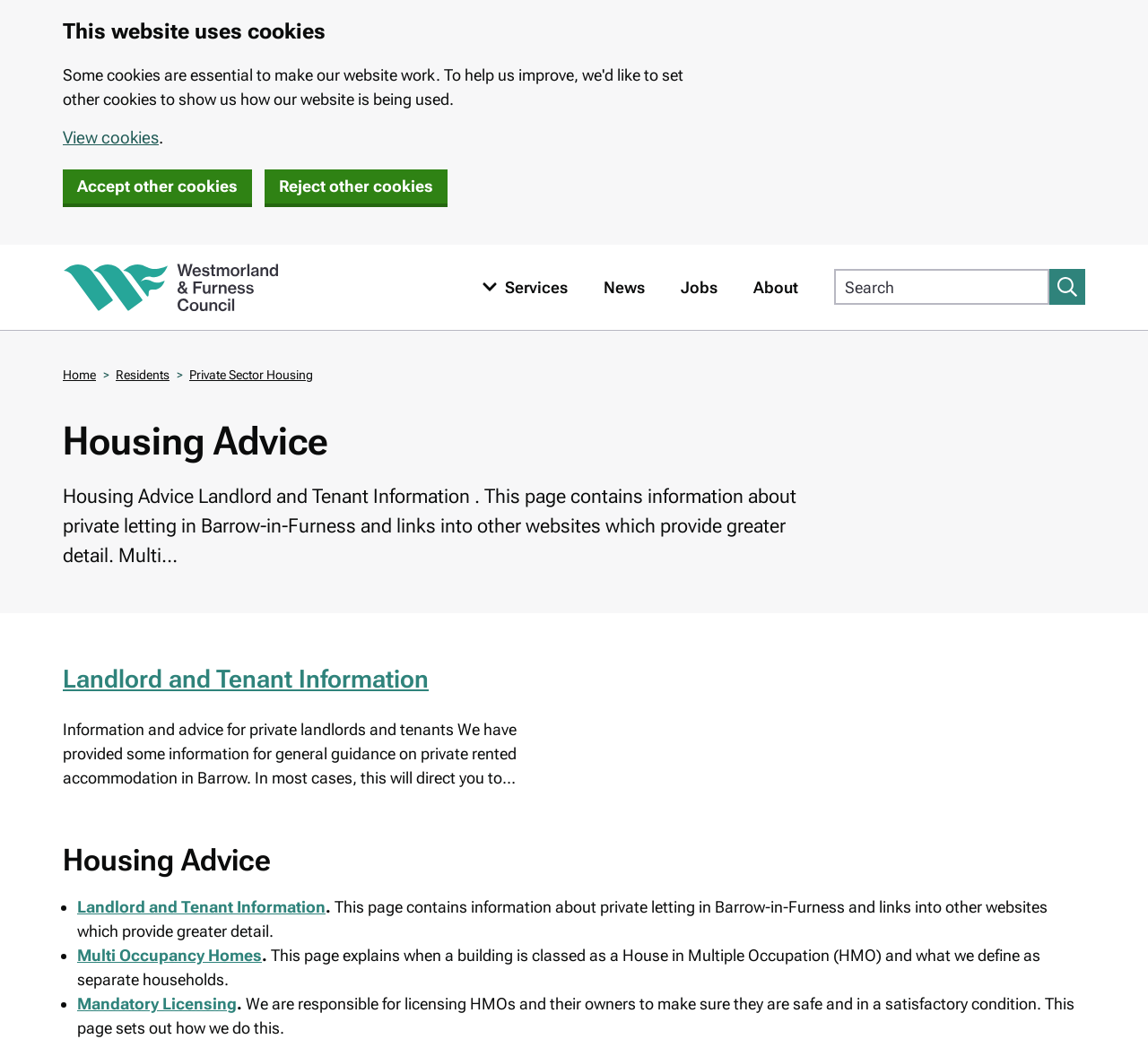From the element description: "Westmorland & Furness Council .st0{fill:#26a699}.st1{fill:#35343e}", extract the bounding box coordinates of the UI element. The coordinates should be expressed as four float numbers between 0 and 1, in the order [left, top, right, bottom].

[0.055, 0.252, 0.242, 0.3]